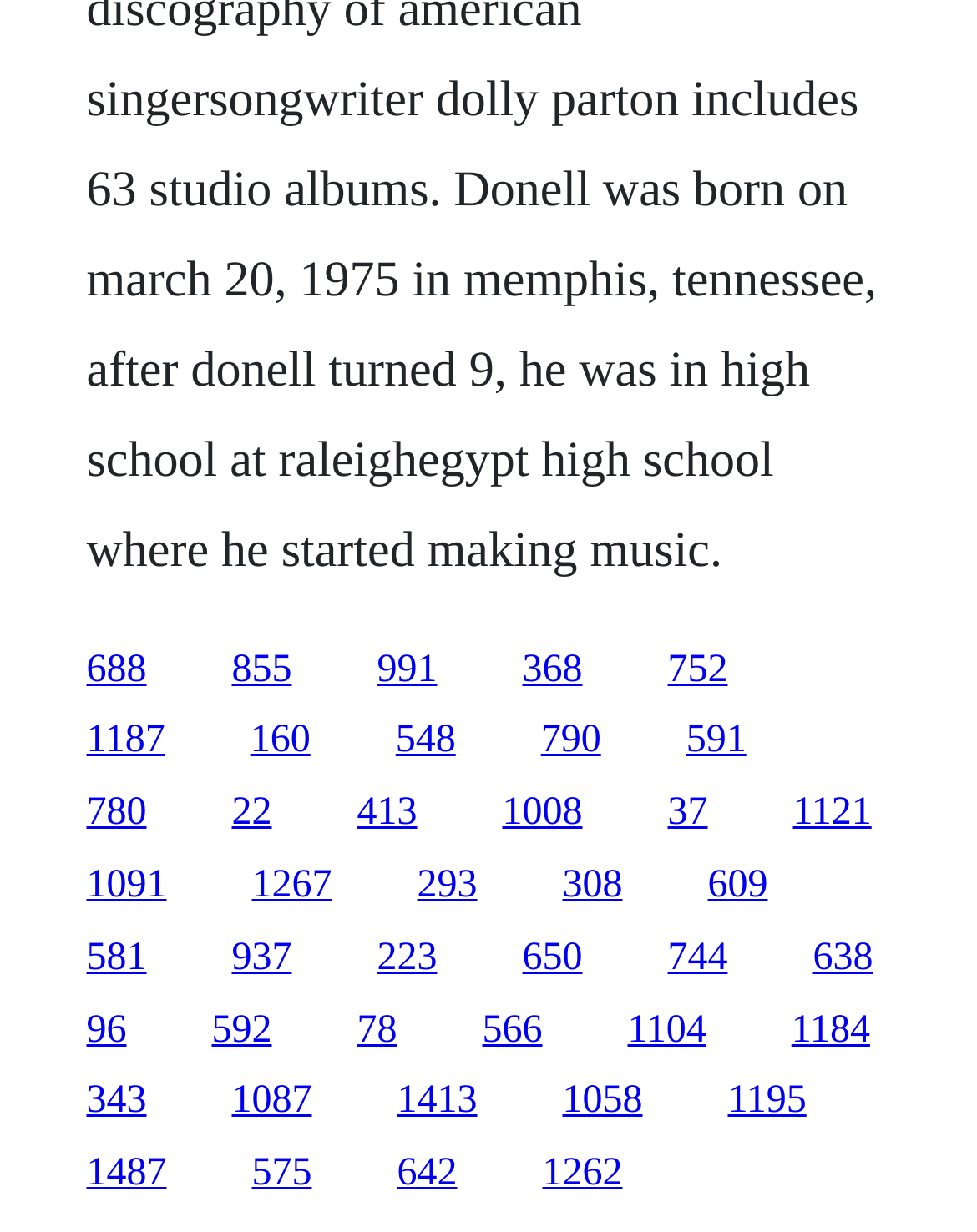Specify the bounding box coordinates of the region I need to click to perform the following instruction: "Learn about the company". The coordinates must be four float numbers in the range of 0 to 1, i.e., [left, top, right, bottom].

None